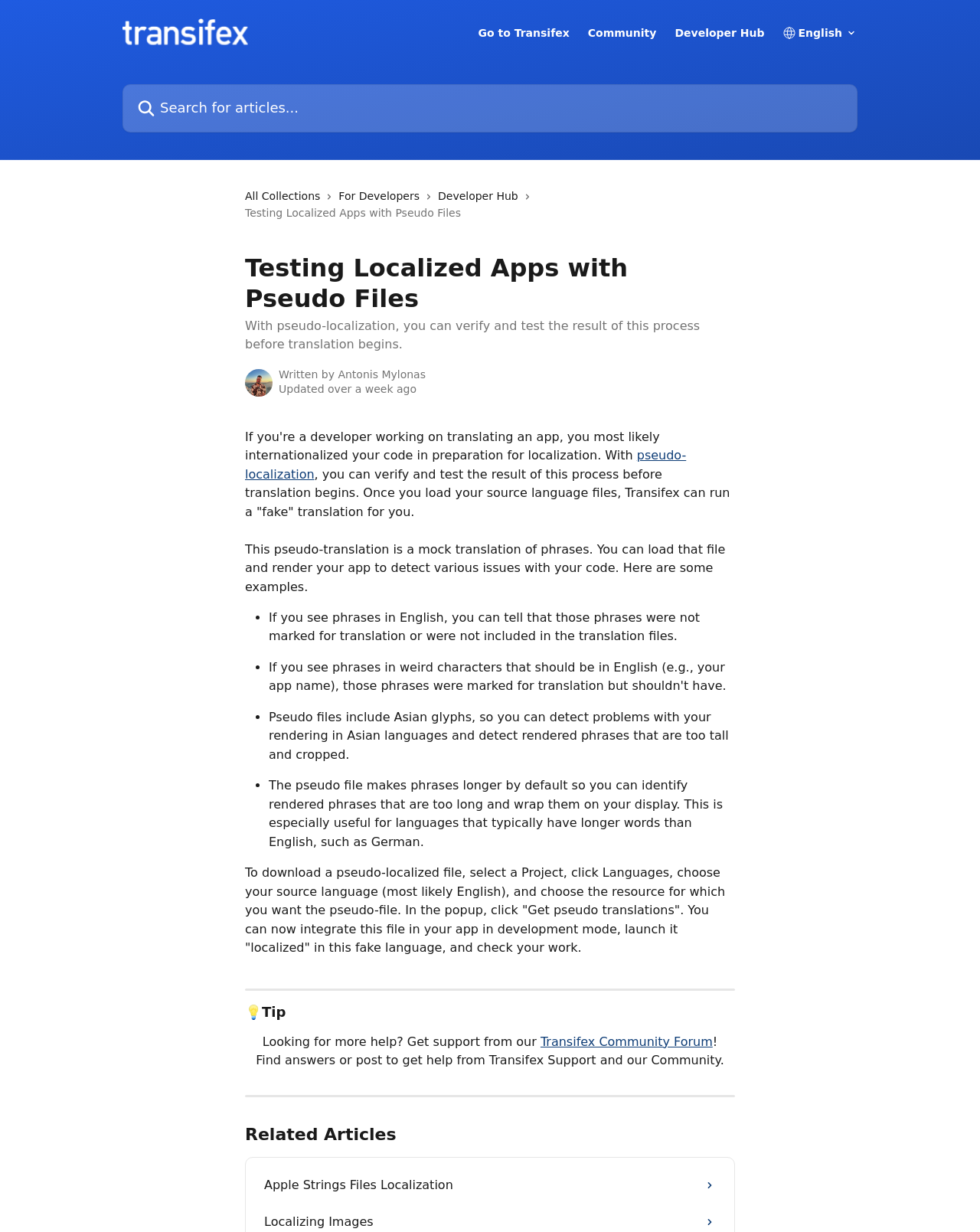What is the Transifex Community Forum for?
Offer a detailed and exhaustive answer to the question.

The Transifex Community Forum is a platform where you can get support from Transifex Support and the Community. You can find answers or post to get help from Transifex Support and the Community.